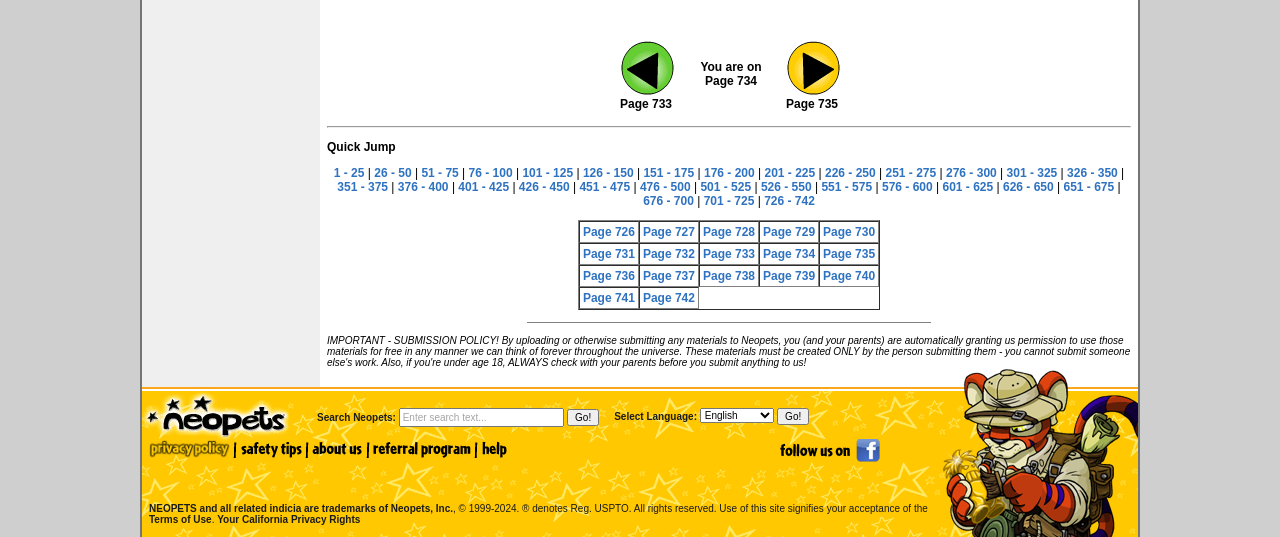Find the bounding box coordinates of the area to click in order to follow the instruction: "View the technical file in PDF".

None